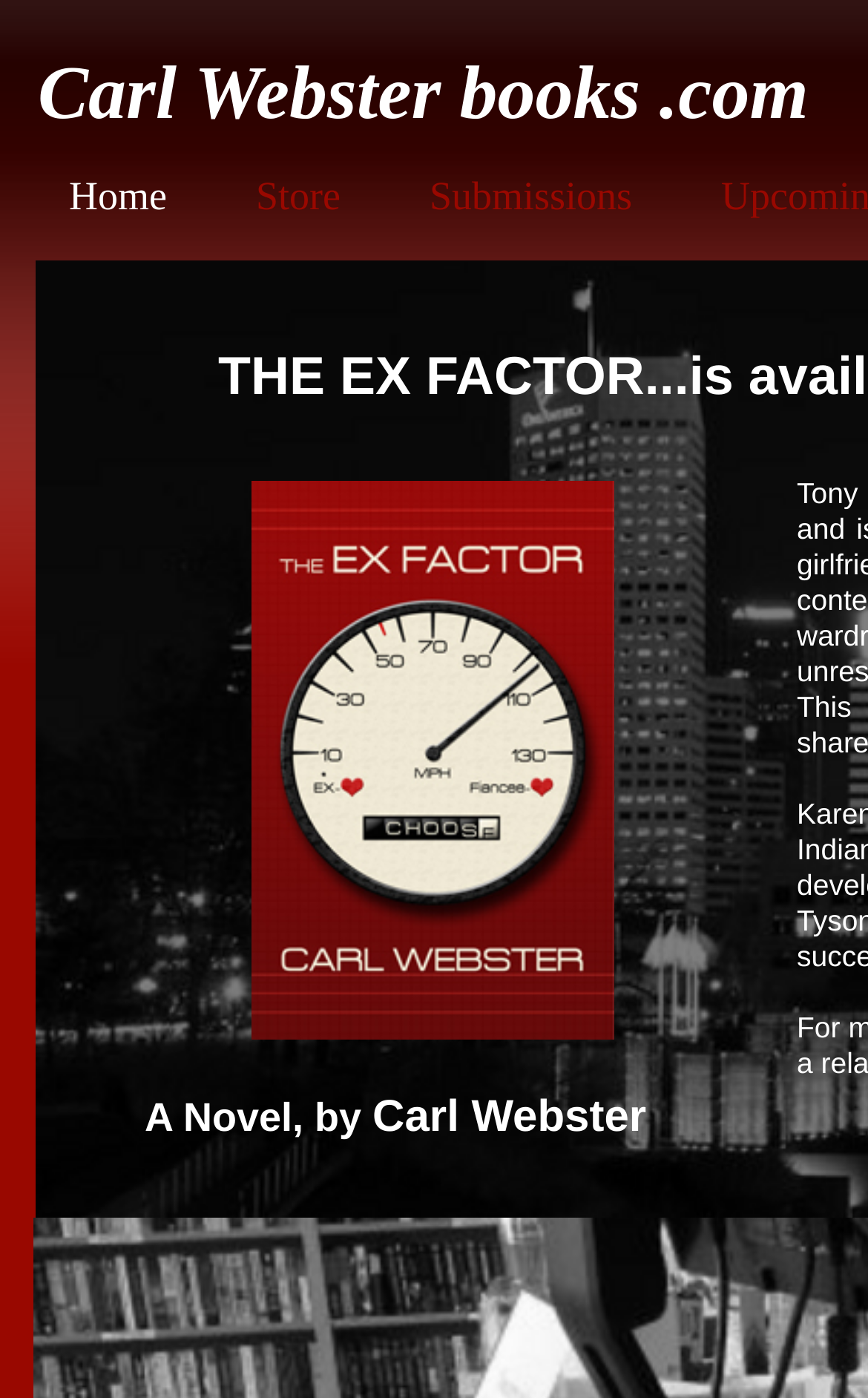Use the information in the screenshot to answer the question comprehensively: Are there any images on the webpage?

The answer can be found by examining the image elements on the webpage. There are several image elements with coordinates [0.192, 0.148, 0.244, 0.15], [0.244, 0.148, 0.295, 0.15], [0.392, 0.148, 0.444, 0.15], and so on. These image elements suggest that there are indeed images on the webpage.